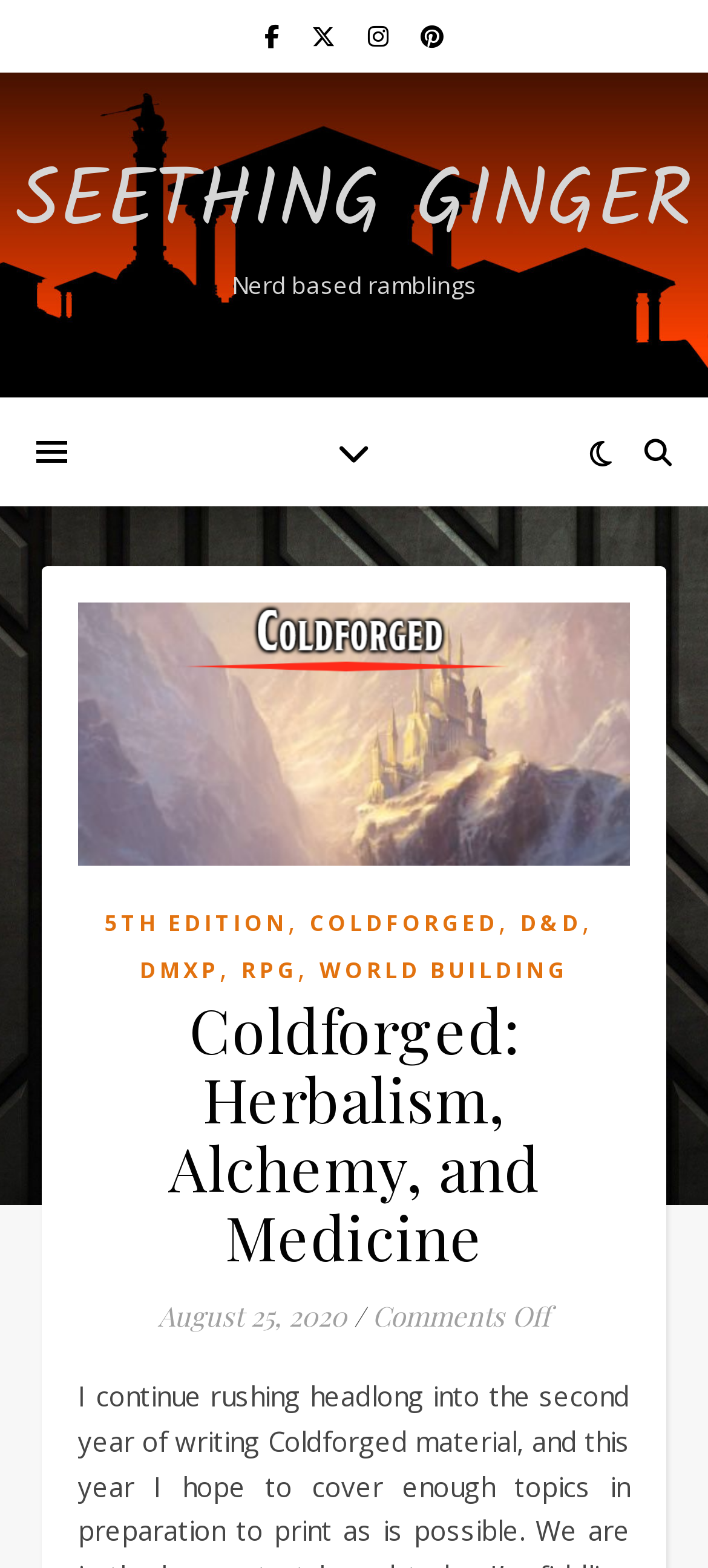Please determine the main heading text of this webpage.

Coldforged: Herbalism, Alchemy, and Medicine